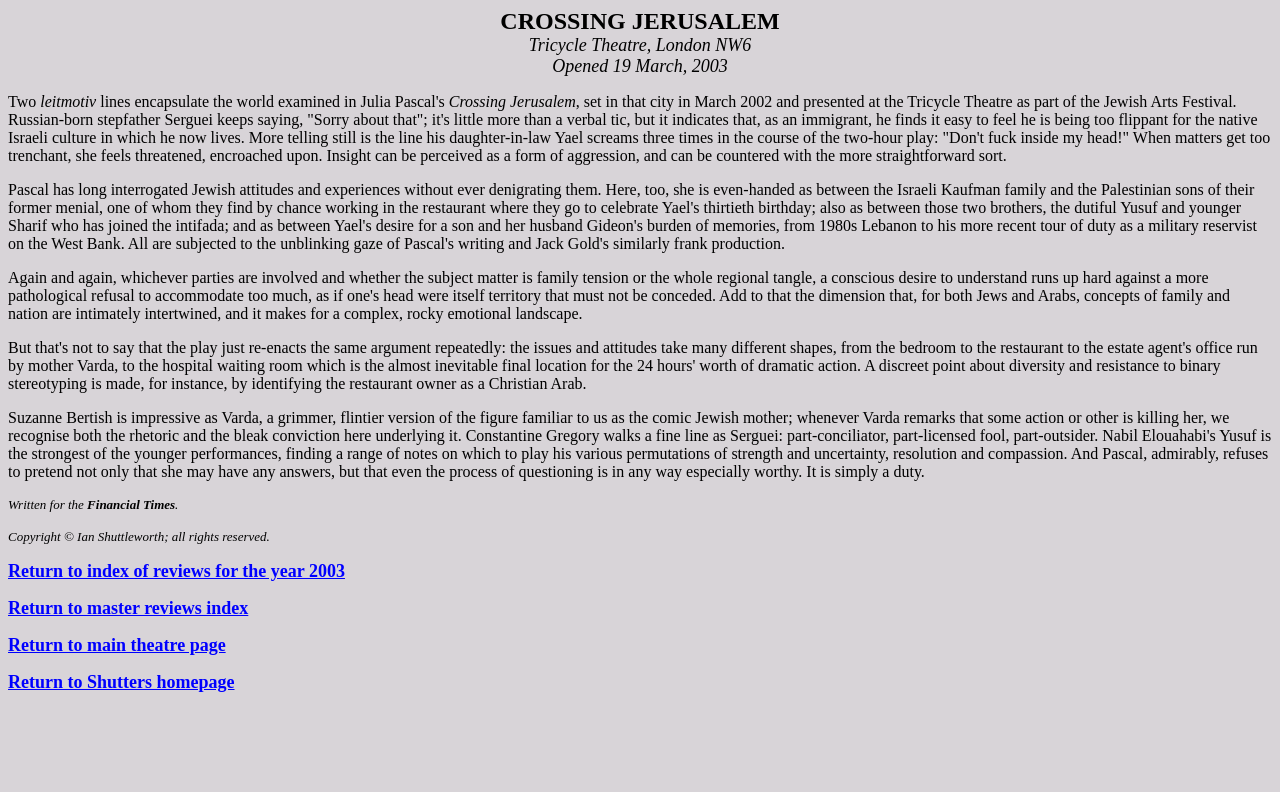Provide your answer in one word or a succinct phrase for the question: 
What is the name of the festival where the play was presented?

Jewish Arts Festival